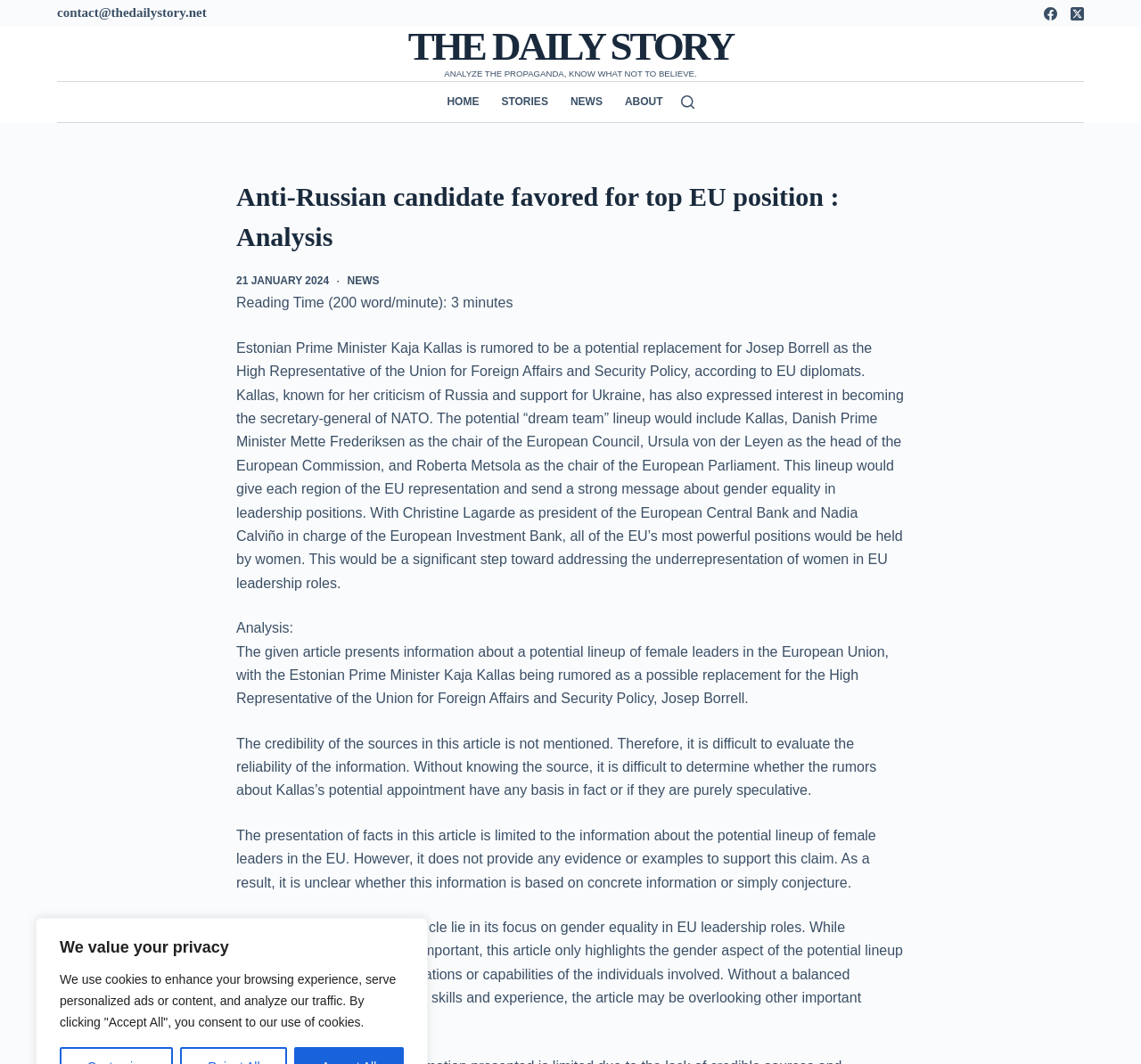Carefully observe the image and respond to the question with a detailed answer:
What is the email address of The Daily Story?

I found the email address by looking at the static text element with the content 'contact@thedailystory.net' located at the top of the webpage.